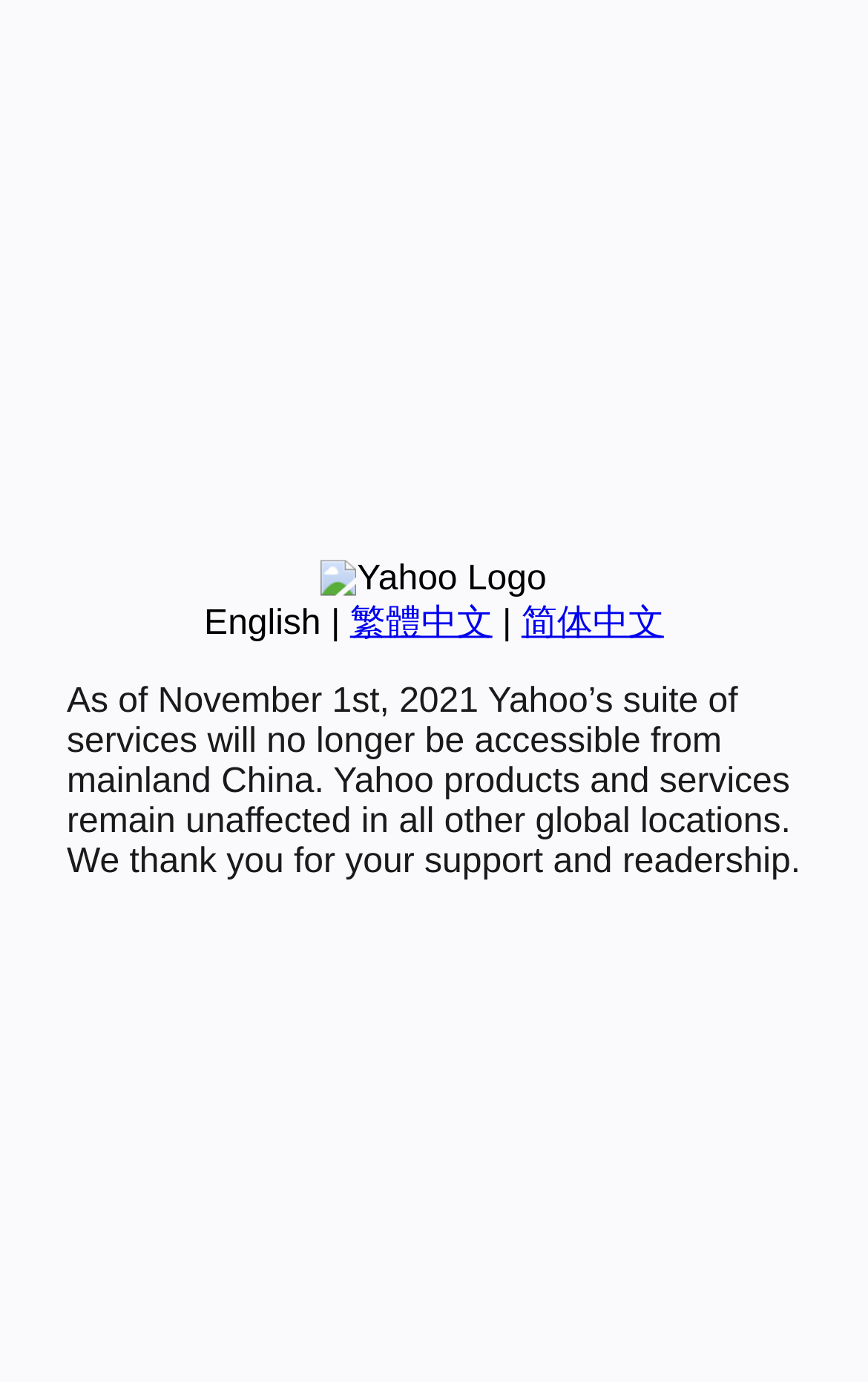Extract the bounding box coordinates for the HTML element that matches this description: "繁體中文". The coordinates should be four float numbers between 0 and 1, i.e., [left, top, right, bottom].

[0.403, 0.437, 0.567, 0.465]